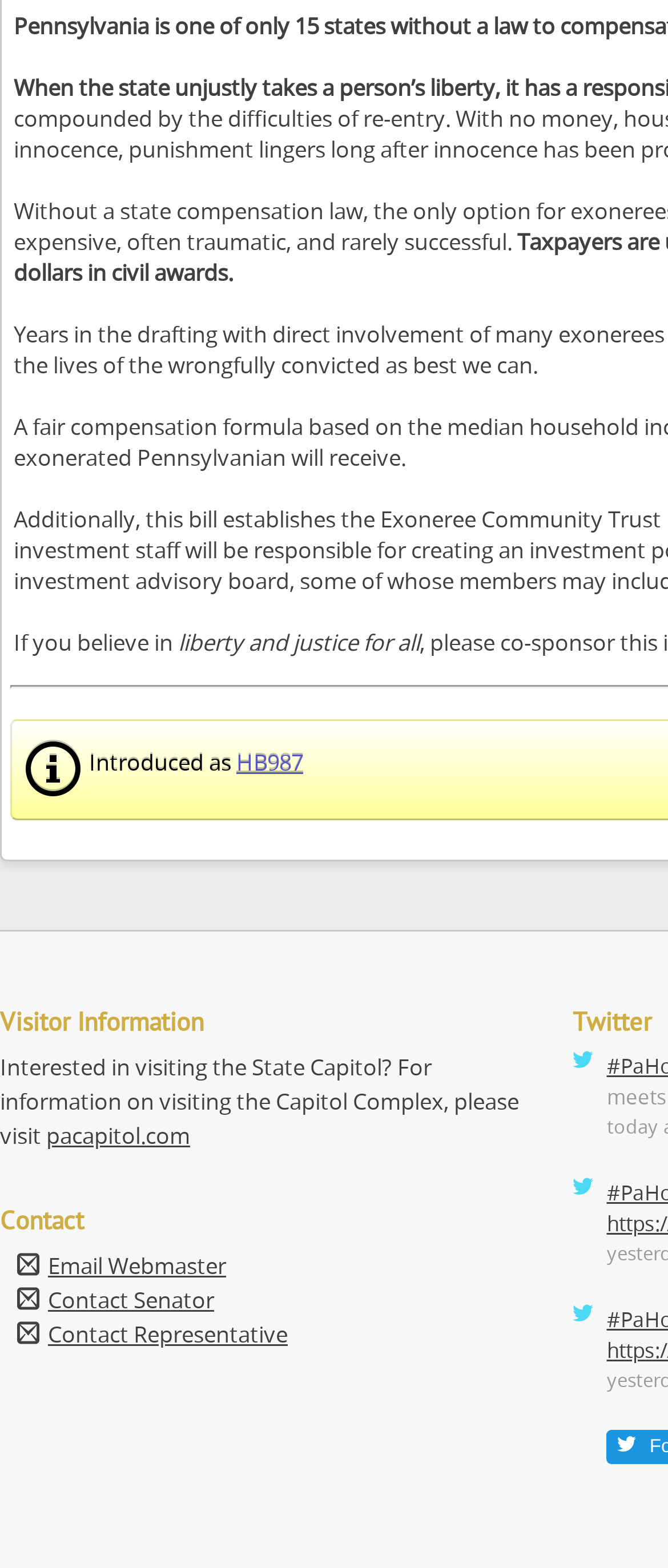Please find the bounding box coordinates in the format (top-left x, top-left y, bottom-right x, bottom-right y) for the given element description. Ensure the coordinates are floating point numbers between 0 and 1. Description: pacapitol.com

[0.069, 0.714, 0.285, 0.733]